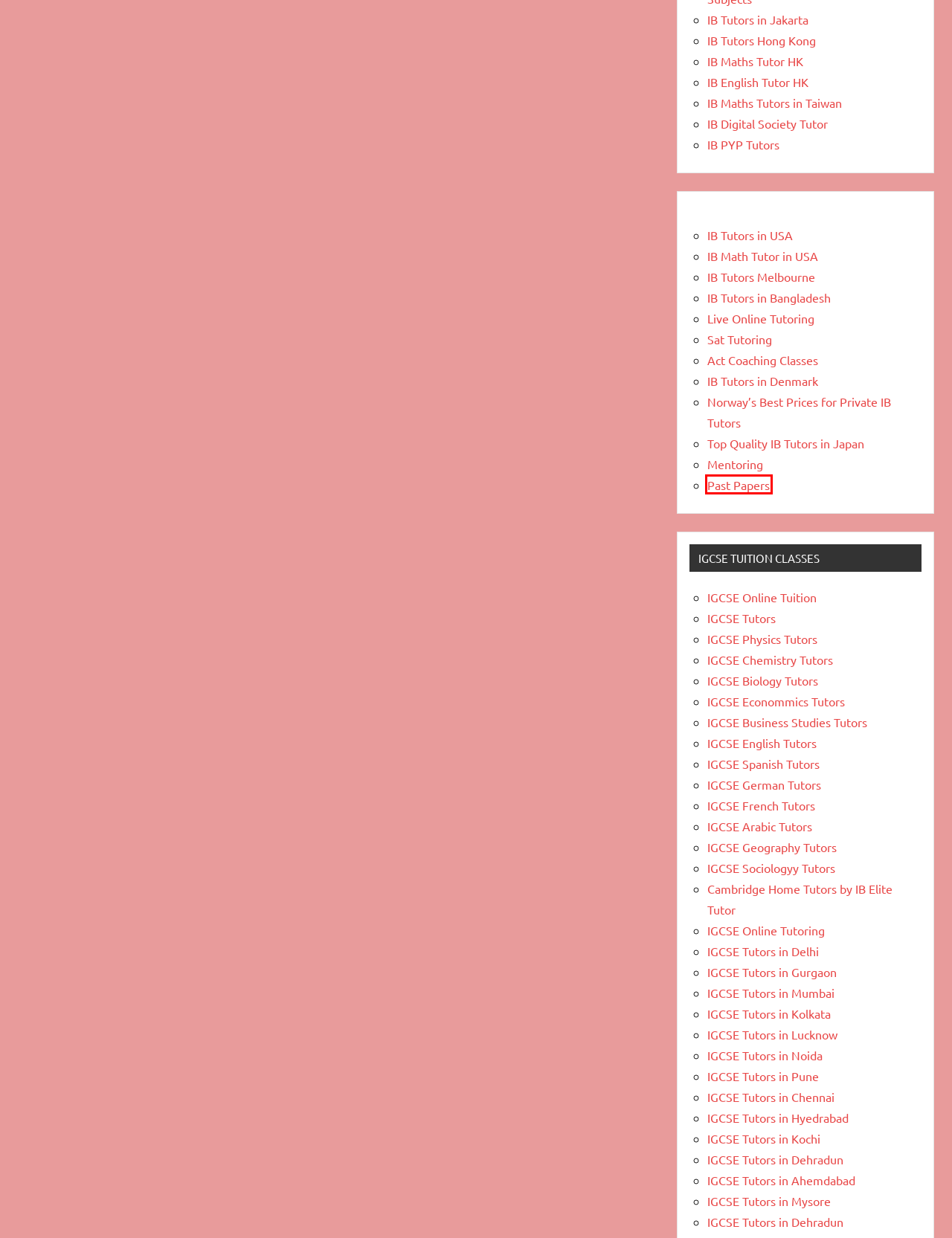Look at the screenshot of the webpage and find the element within the red bounding box. Choose the webpage description that best fits the new webpage that will appear after clicking the element. Here are the candidates:
A. IGCSE Tutors in Mysore for 100 % Satisfaction | Free Demo Class
B. Mentoring With Top IB Teachers
C. IGCSE Tutors in Delhi For Home & Online | Free Demo with #1
D. IGCSE Tutors in Chennai for 100% Success | Free Demo Class
E. IB Previous Years Papers | Get help in past year IB papers
F. IGCSE Tutors in Noida from Top Schools | Free Demo # 1 Expert
G. IB PYP Tutors help students to perform well in their assessment
H. IGCSE Tutors in Mumbai for 100 % Success | Free Demo Class

E